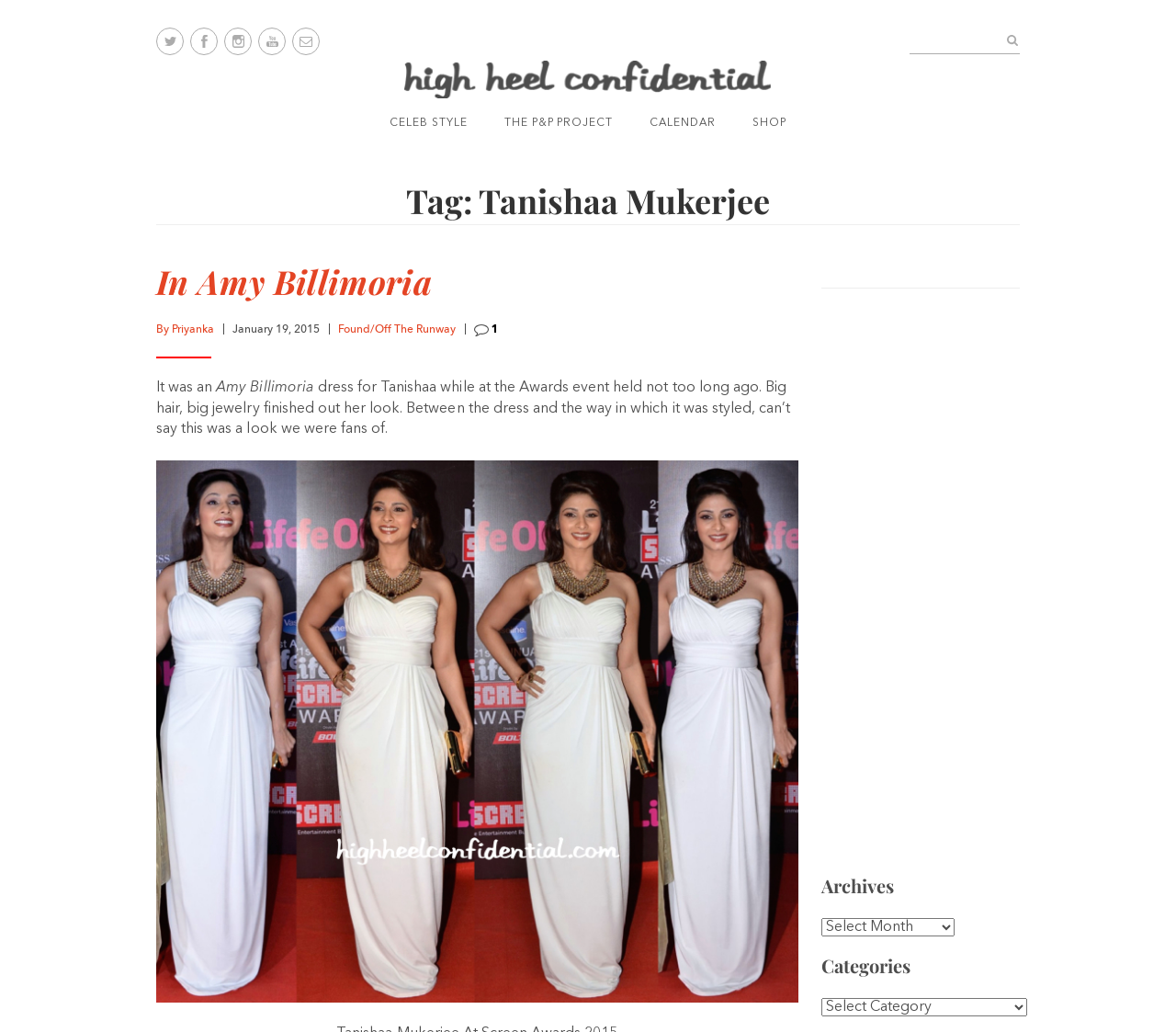What is the name of the celebrity in the article?
Refer to the image and answer the question using a single word or phrase.

Tanishaa Mukerjee